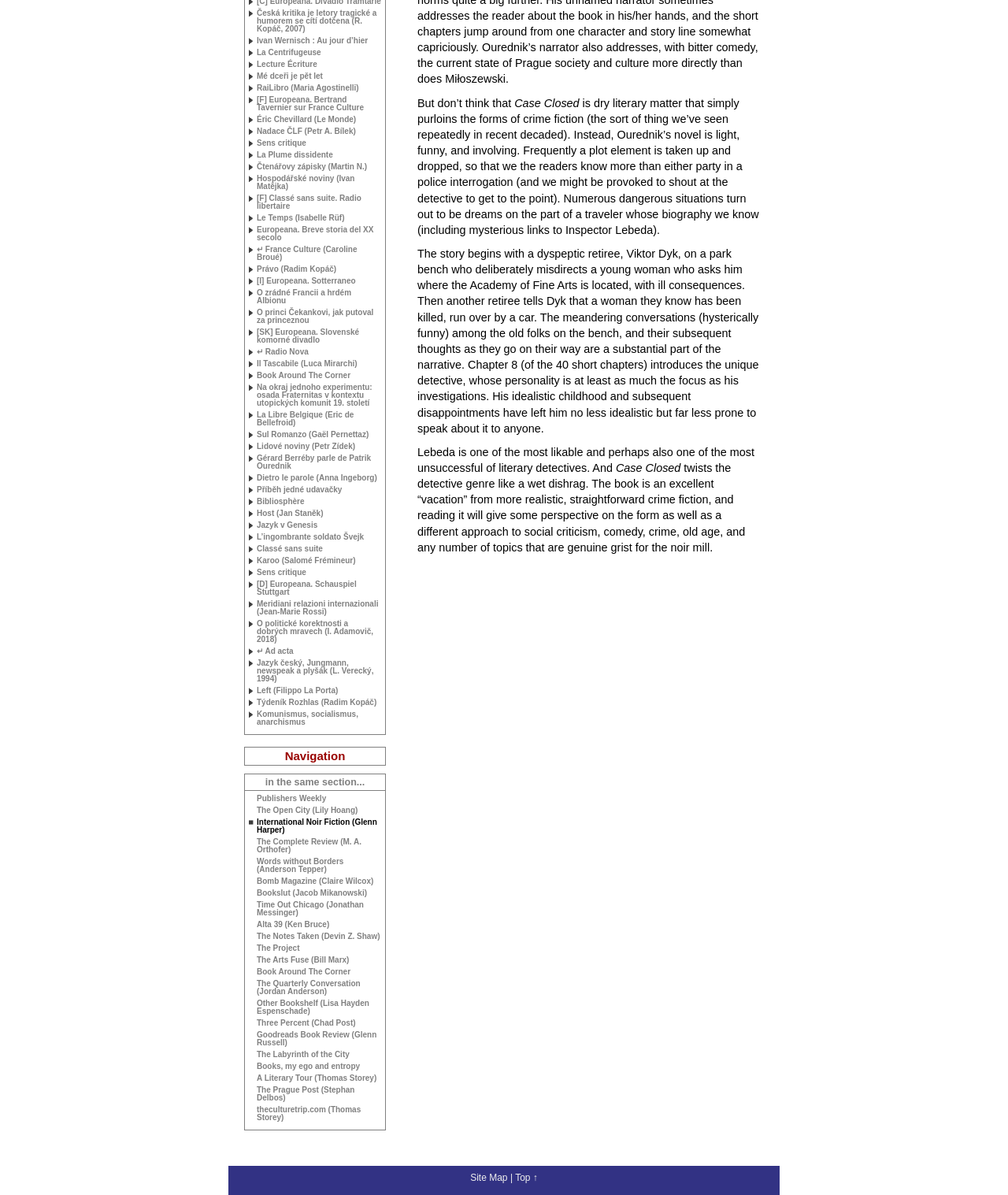Provide the bounding box coordinates for the UI element that is described by this text: "↵ Radio Nova". The coordinates should be in the form of four float numbers between 0 and 1: [left, top, right, bottom].

[0.247, 0.291, 0.378, 0.301]